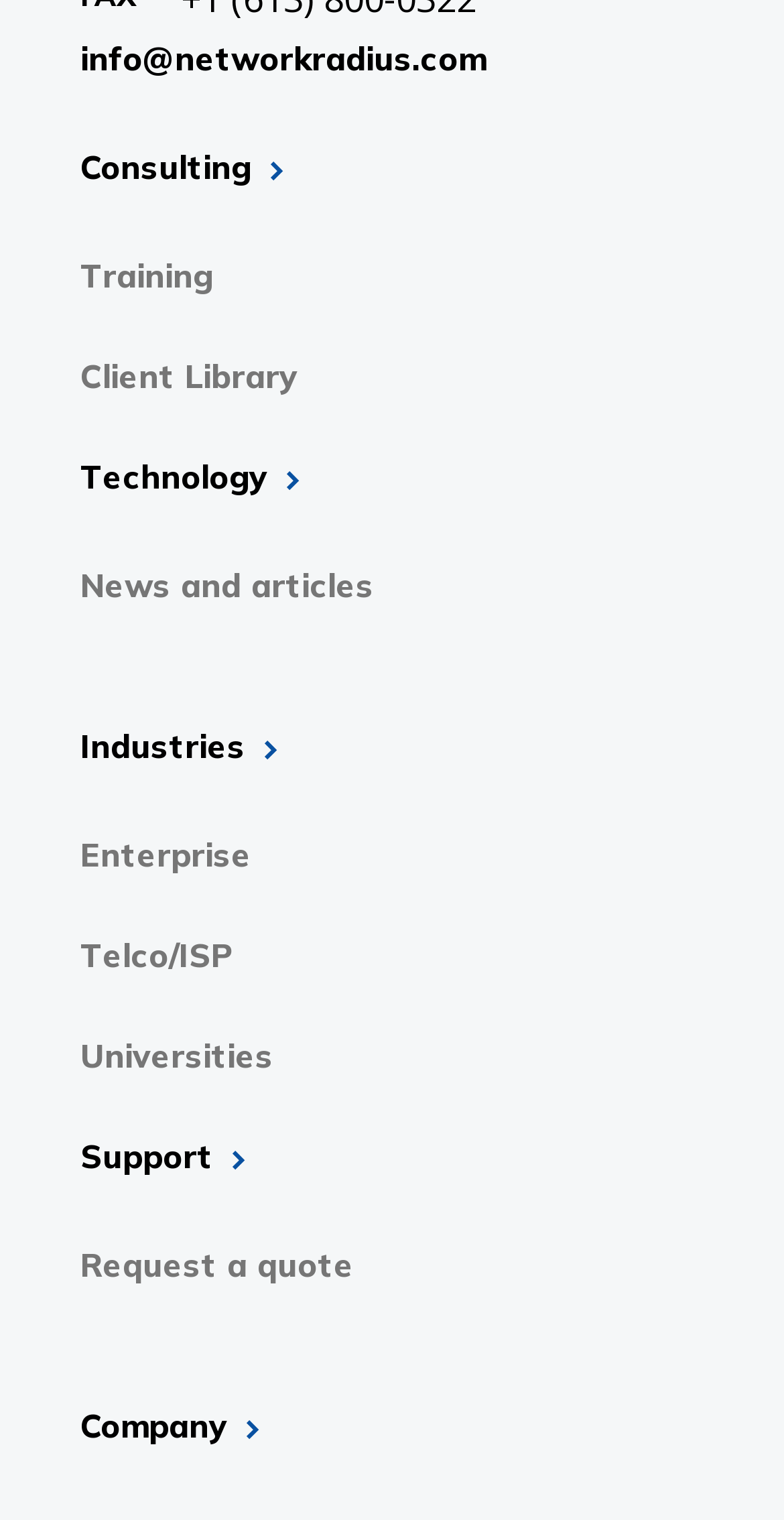Answer the question with a single word or phrase: 
Is there a link to contact the company?

Yes